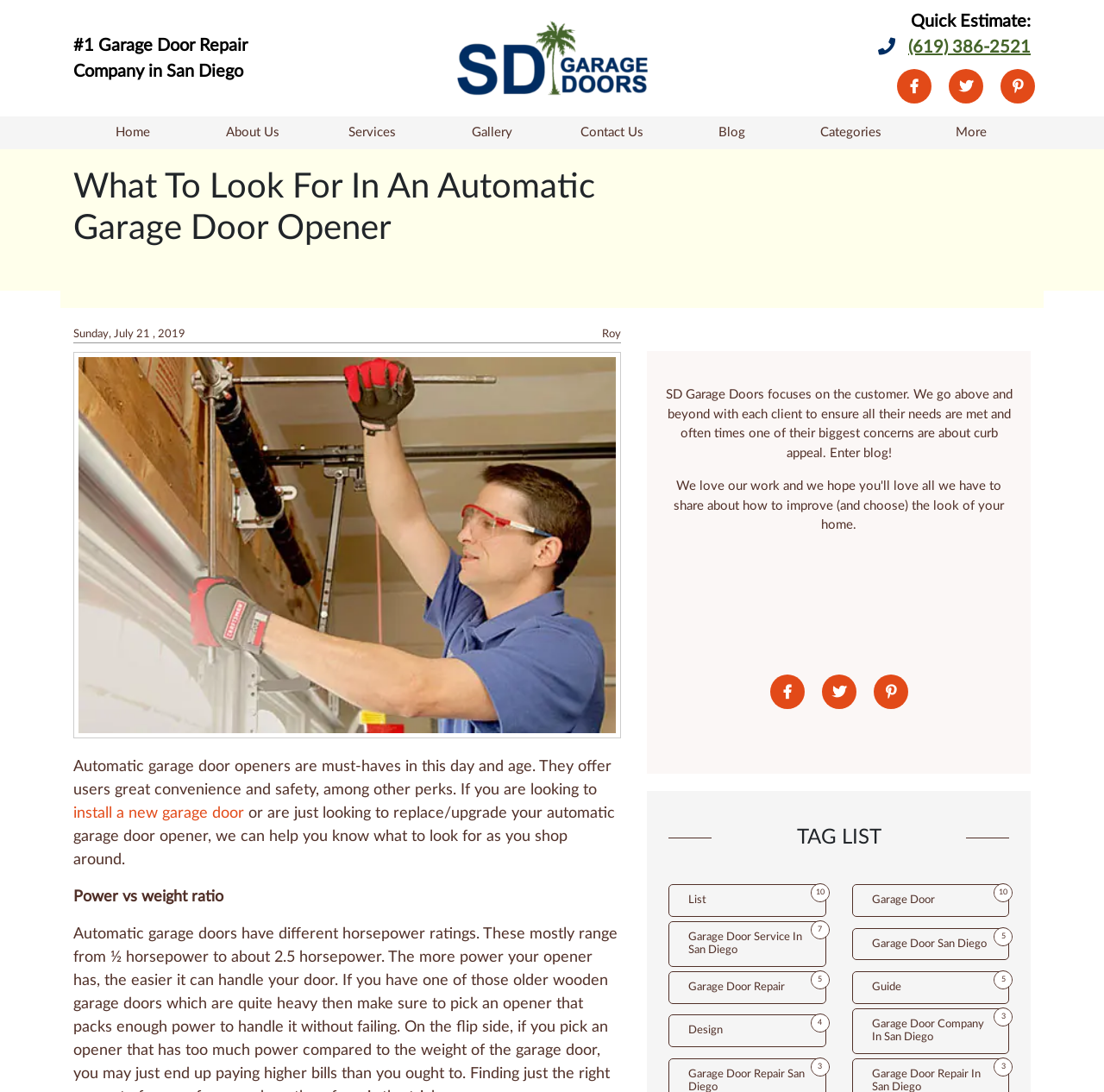Find and specify the bounding box coordinates that correspond to the clickable region for the instruction: "Navigate to the Home page".

[0.069, 0.107, 0.173, 0.137]